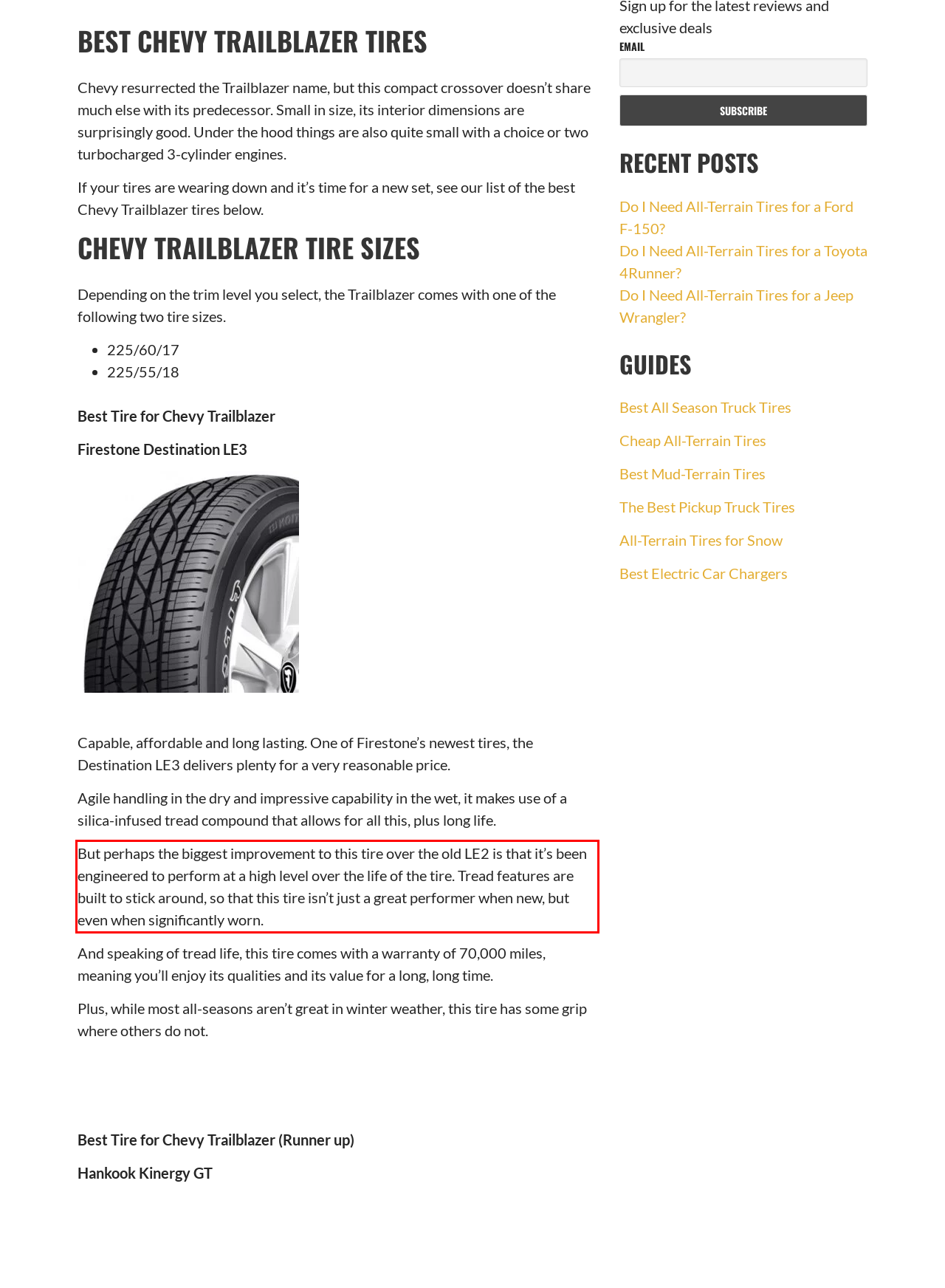Please identify the text within the red rectangular bounding box in the provided webpage screenshot.

But perhaps the biggest improvement to this tire over the old LE2 is that it’s been engineered to perform at a high level over the life of the tire. Tread features are built to stick around, so that this tire isn’t just a great performer when new, but even when significantly worn.